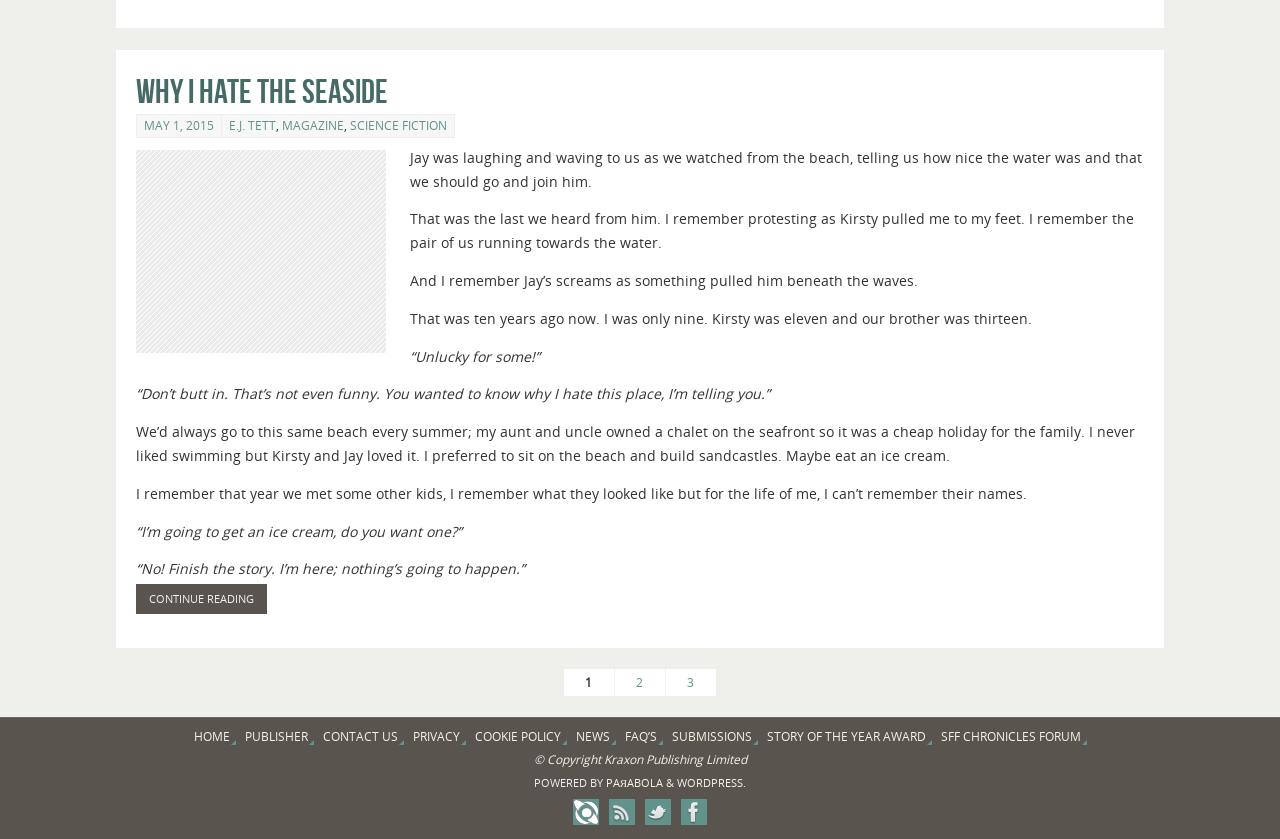Highlight the bounding box coordinates of the element you need to click to perform the following instruction: "View the 'STORY OF THE YEAR AWARD'."

[0.599, 0.862, 0.728, 0.888]